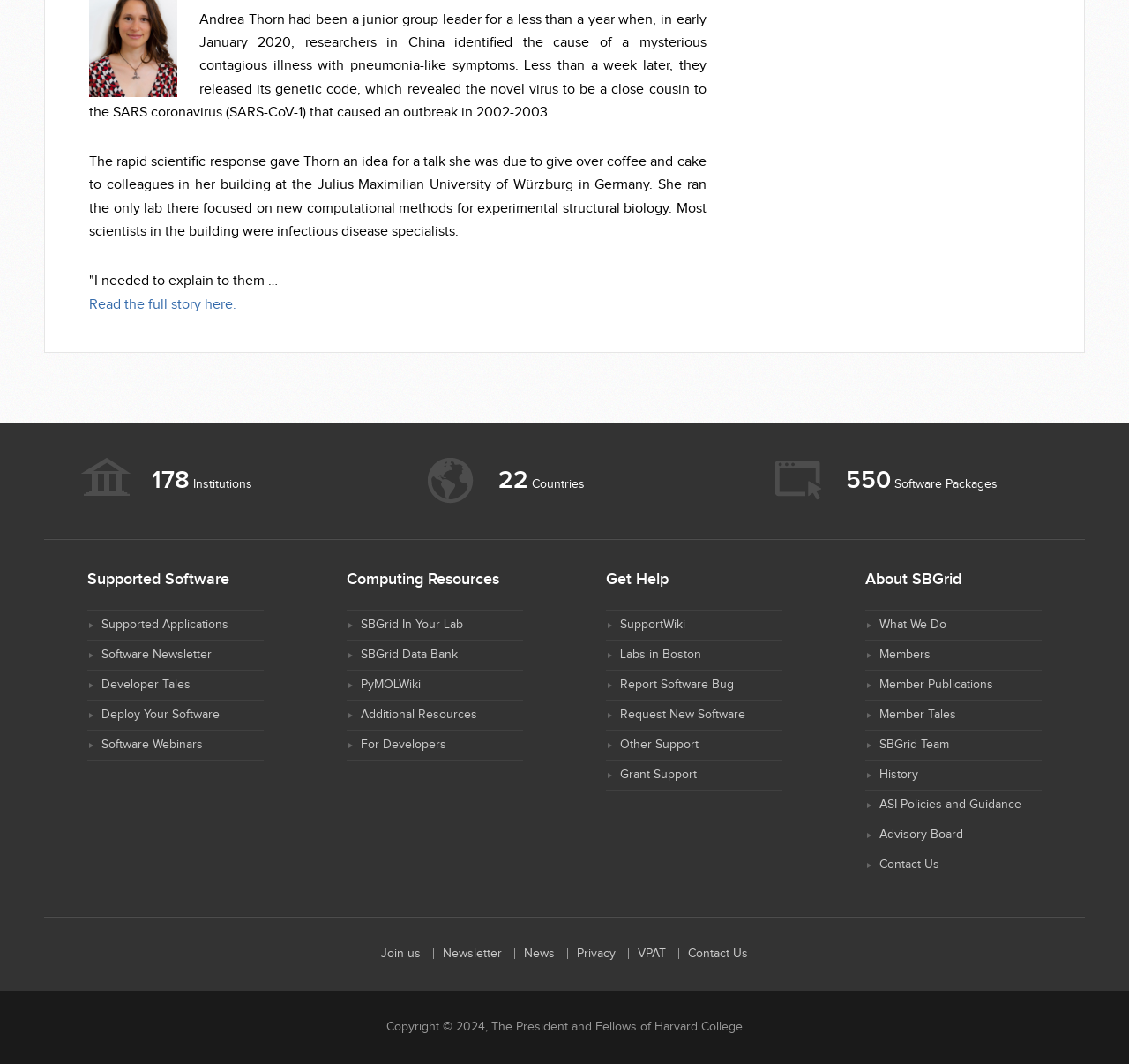Please respond to the question with a concise word or phrase:
How can one get help from SBGrid?

Through SupportWiki